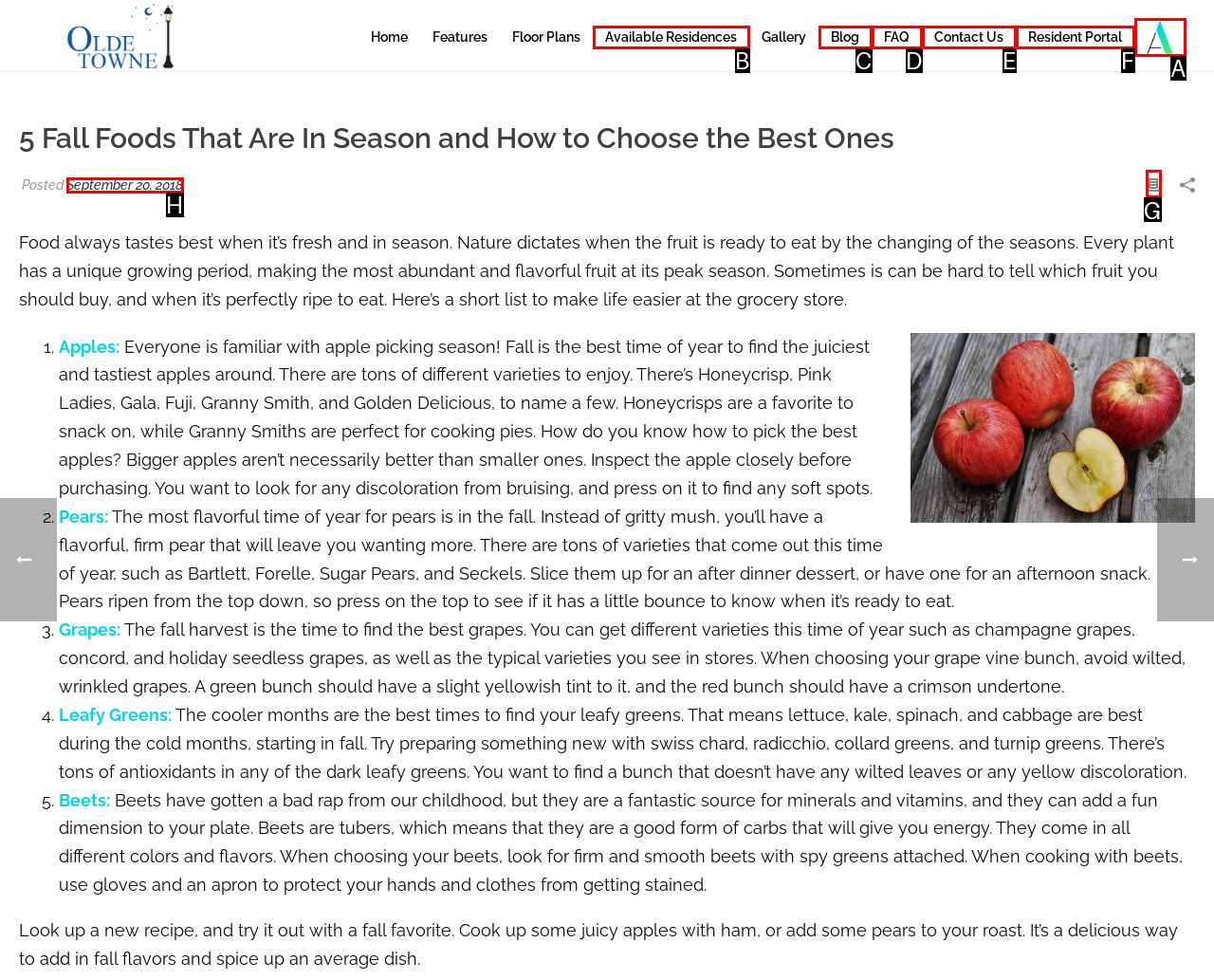Which option is described as follows: September 20, 2018
Answer with the letter of the matching option directly.

H